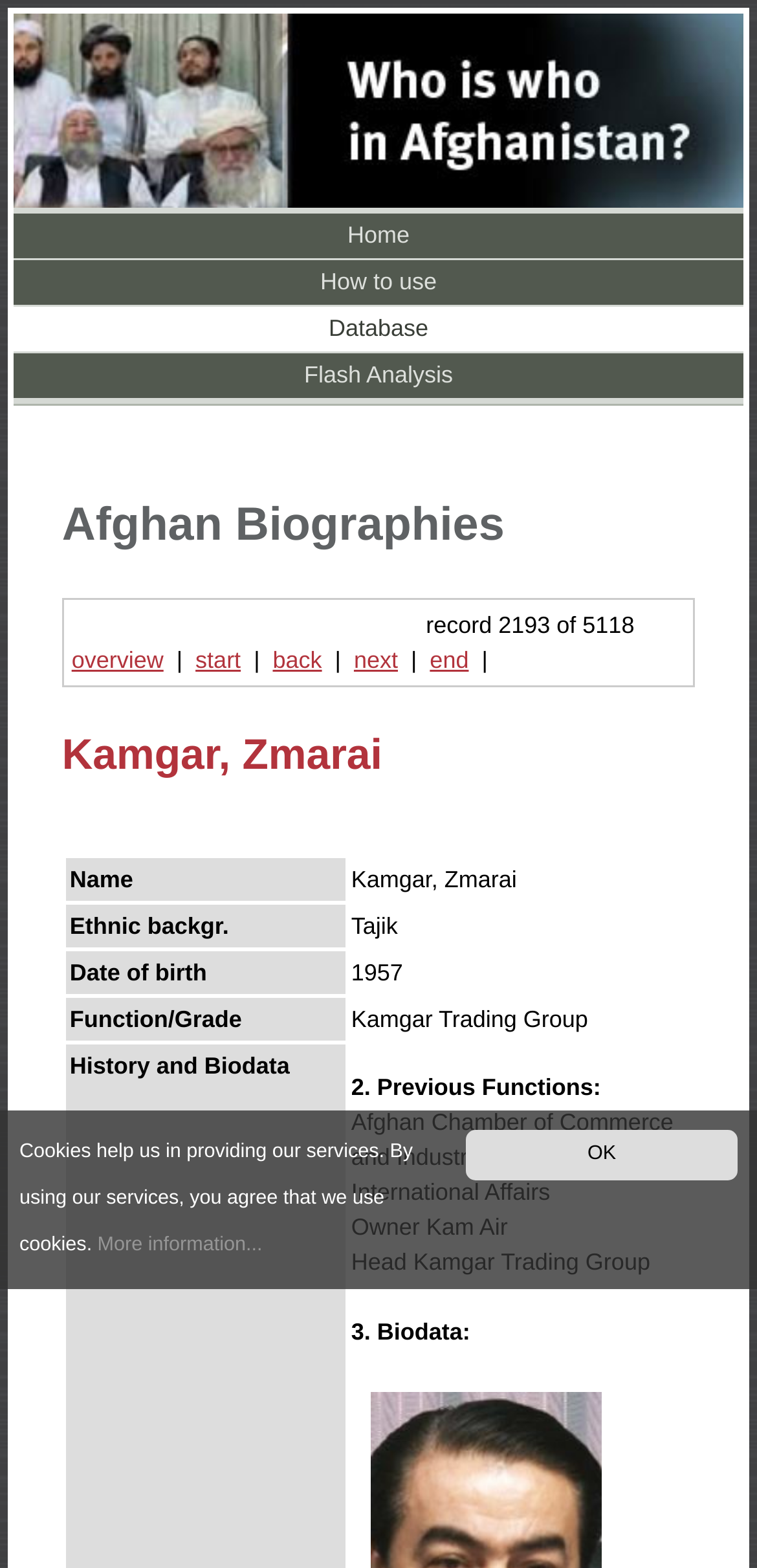How many records are there in total?
Please respond to the question with a detailed and thorough explanation.

I found the answer by looking at the text 'record 2193 of 5118' which indicates the current record number and the total number of records.